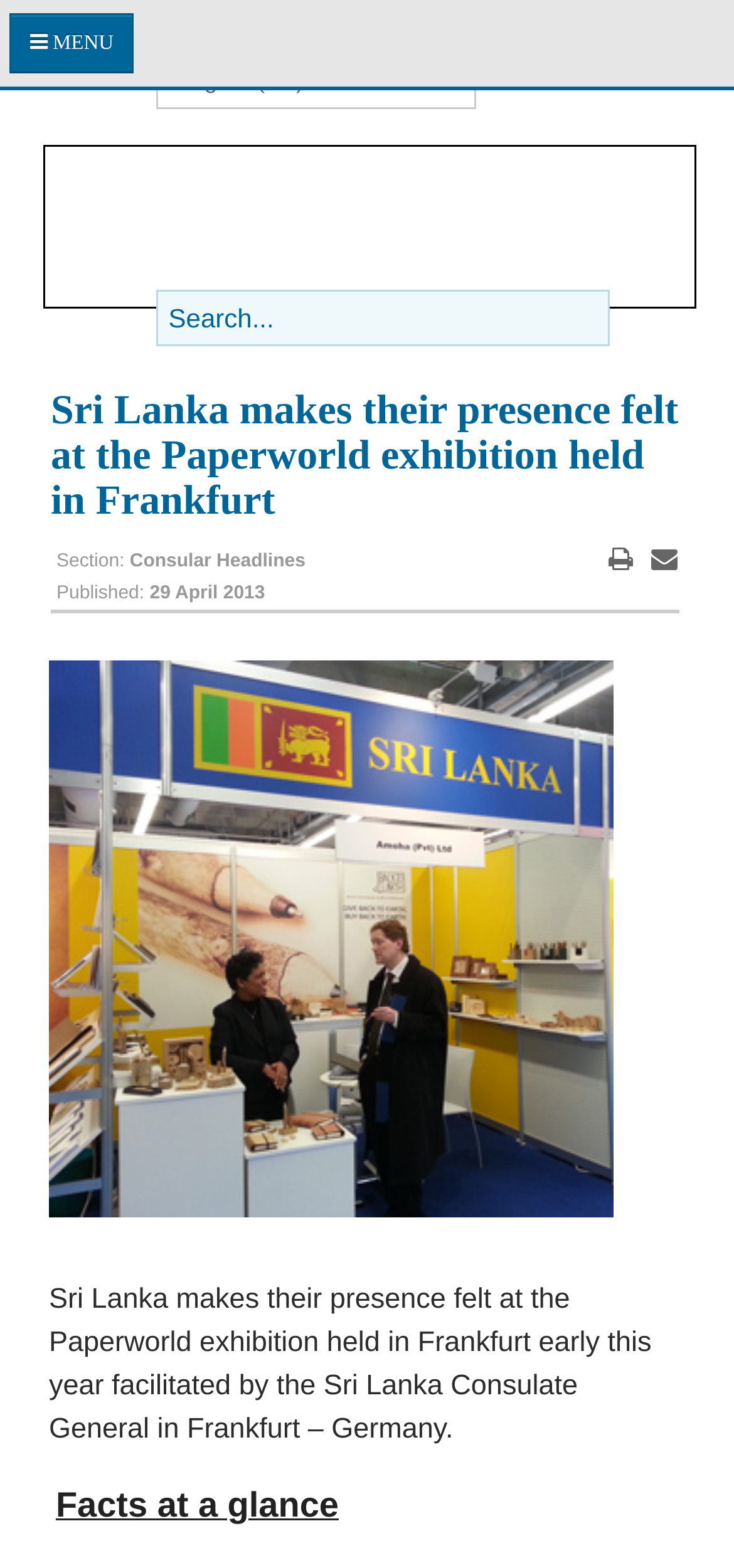Find the bounding box coordinates of the element to click in order to complete this instruction: "search for something". The bounding box coordinates must be four float numbers between 0 and 1, denoted as [left, top, right, bottom].

[0.212, 0.185, 0.83, 0.221]